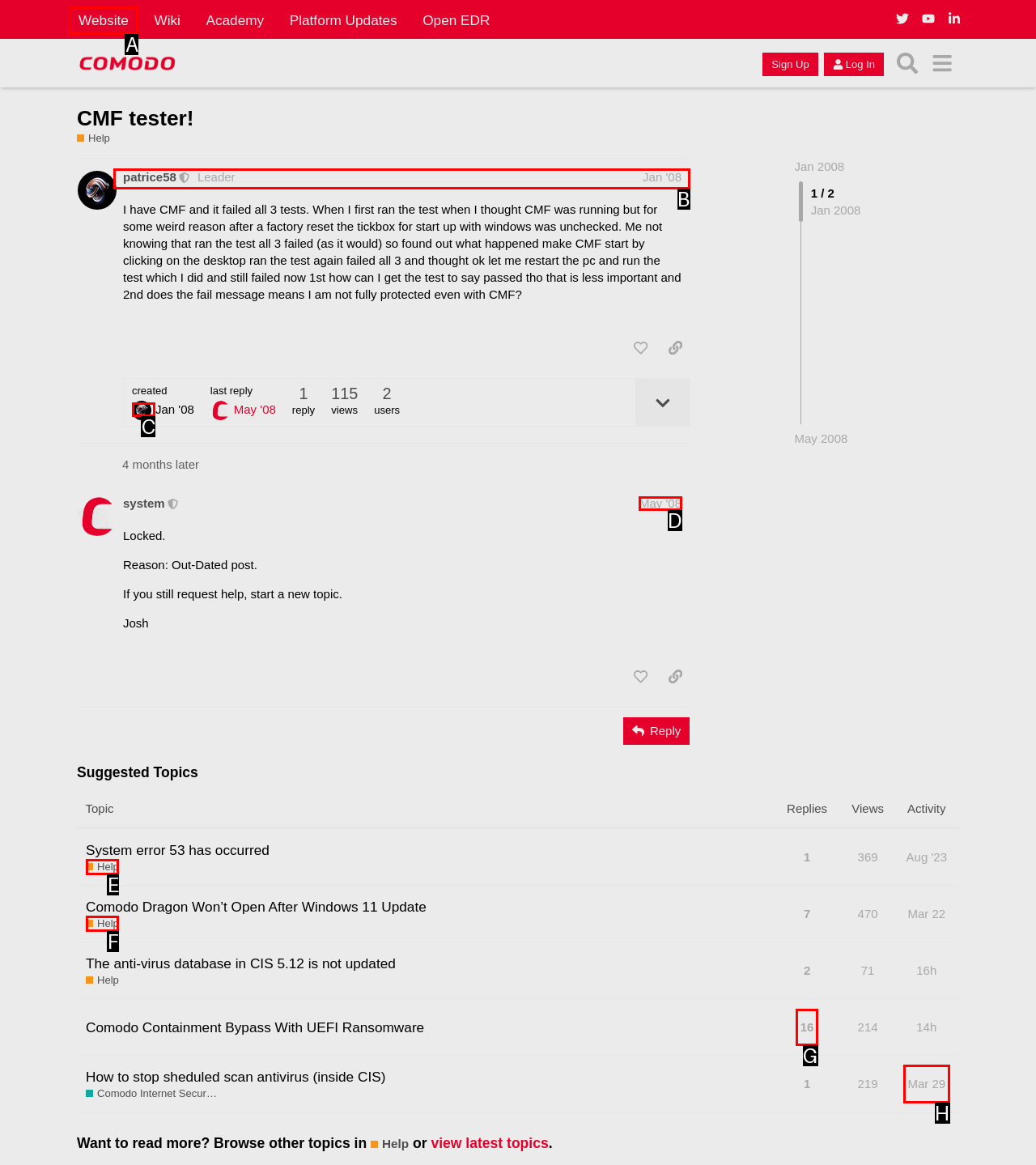Decide which letter you need to select to fulfill the task: Read the post by 'patrice58'
Answer with the letter that matches the correct option directly.

B